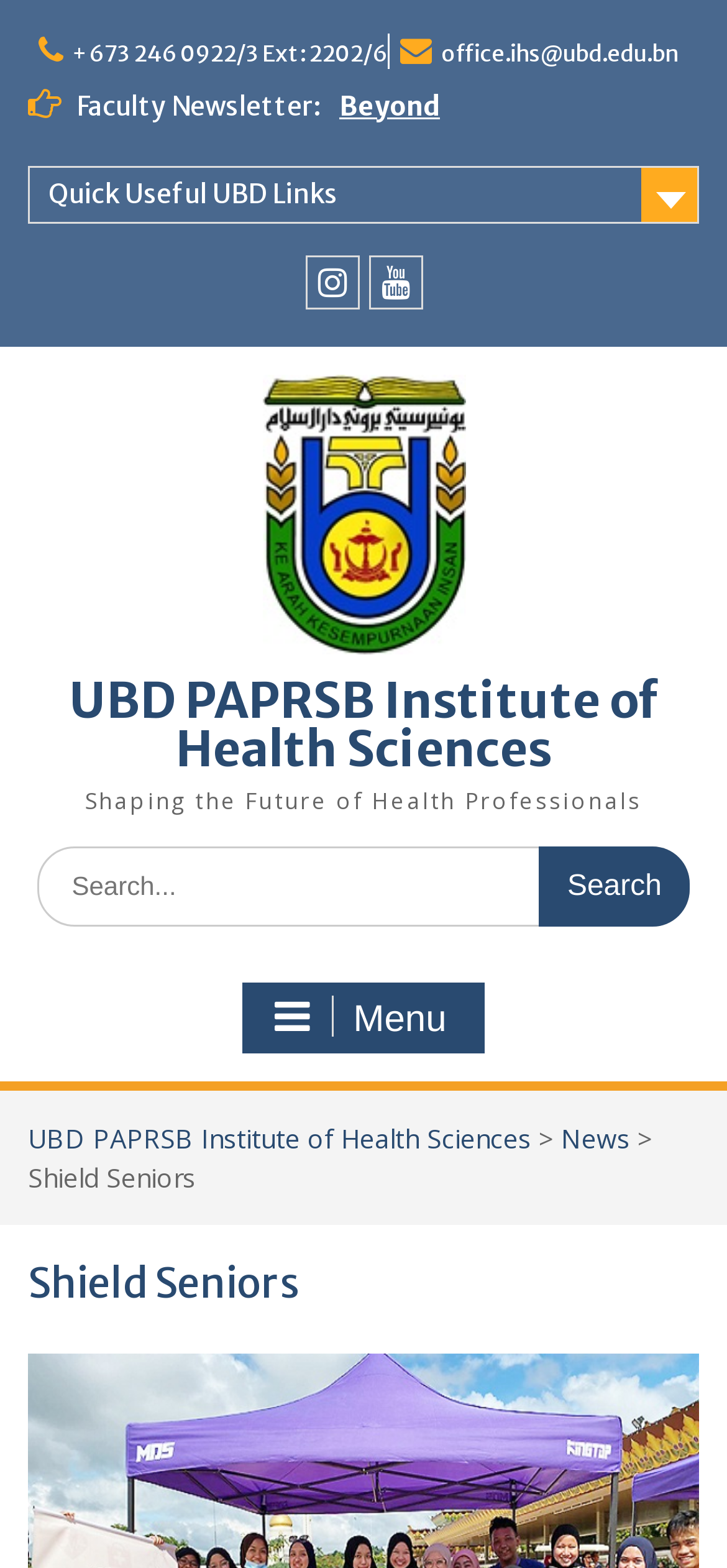What is the name of the faculty?
Look at the screenshot and give a one-word or phrase answer.

IHS Faculty